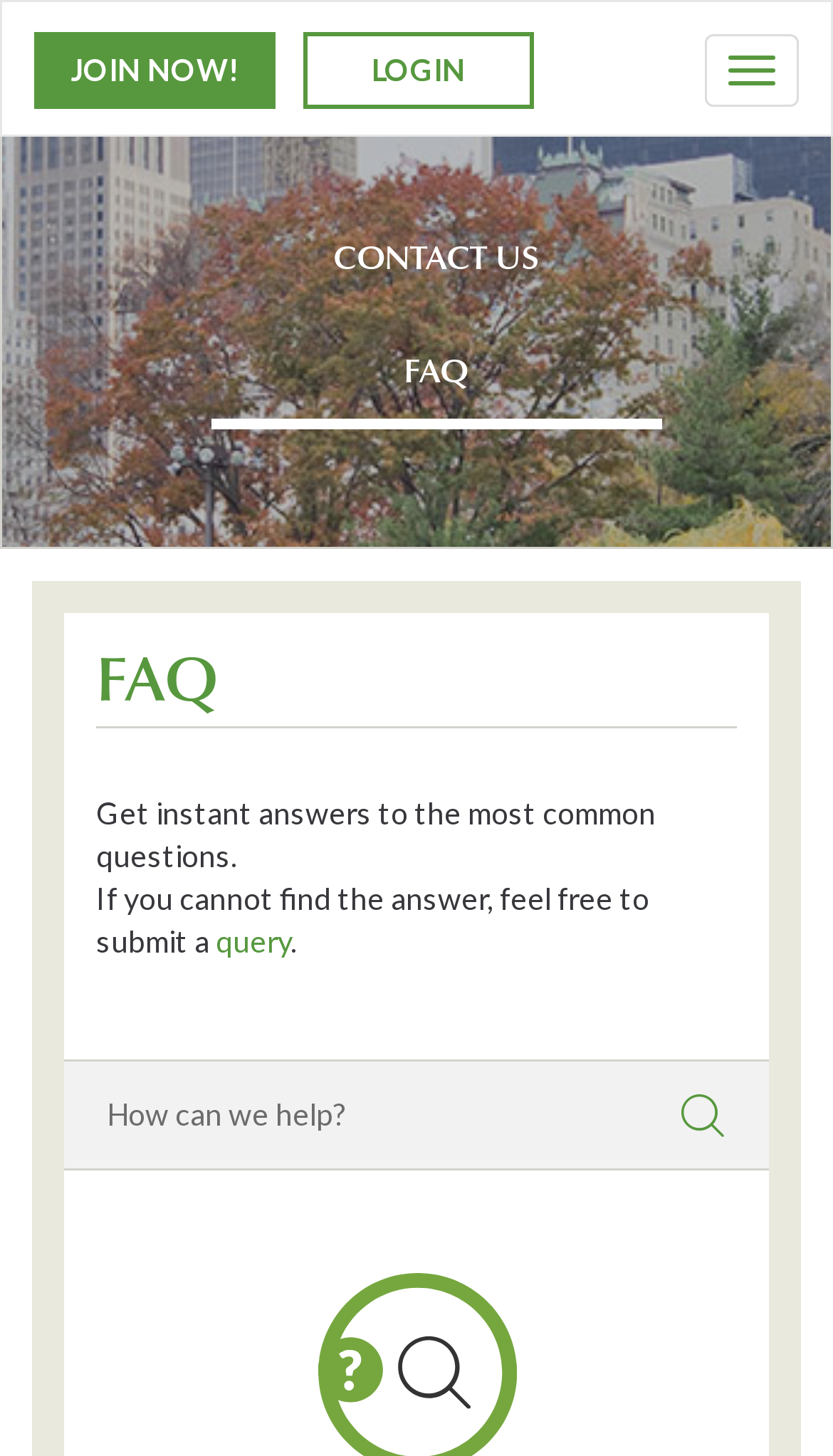Determine the coordinates of the bounding box for the clickable area needed to execute this instruction: "View the 'Felt Dog Santa Hat with Red Scarf' image".

None